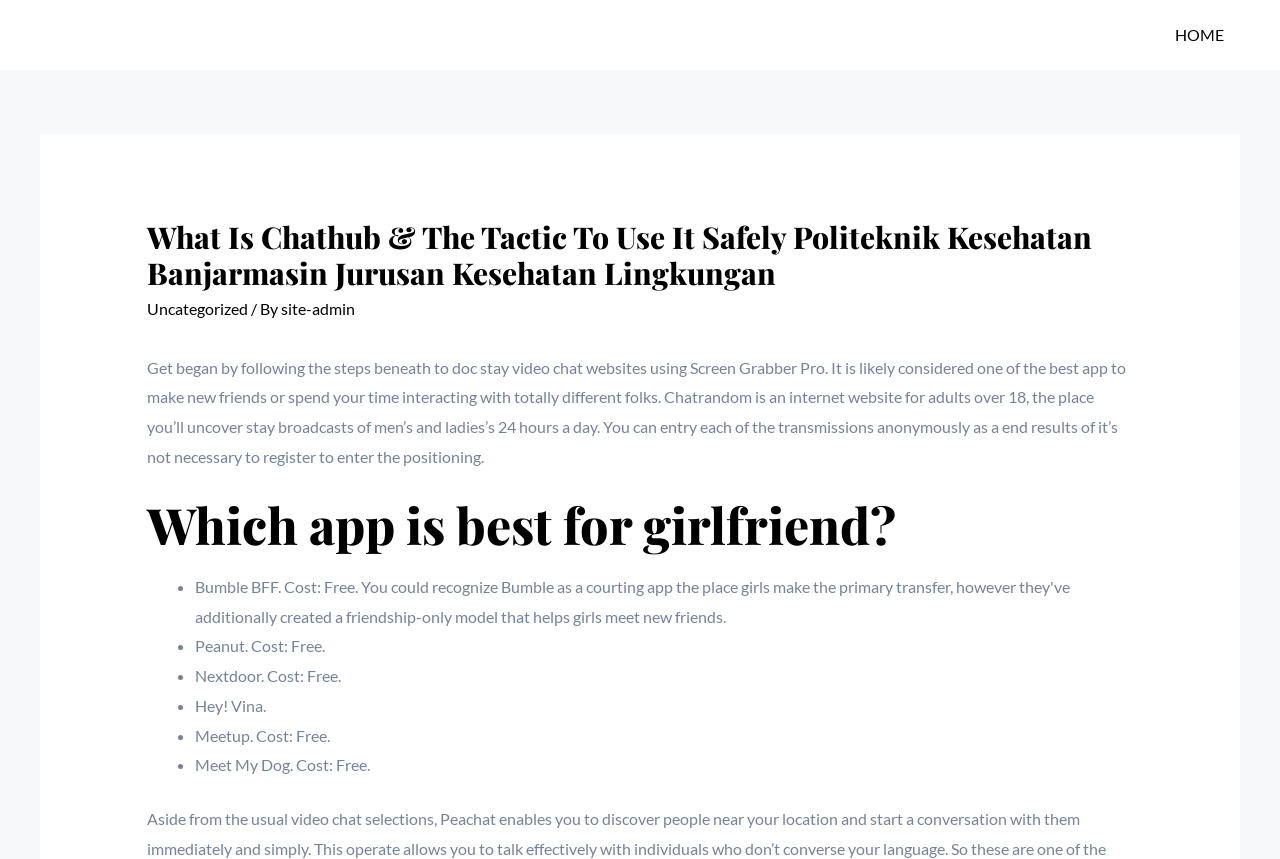Based on what you see in the screenshot, provide a thorough answer to this question: How many apps are recommended for girlfriends?

The webpage lists five apps that are recommended for girlfriends, which are Peanut, Nextdoor, Hey! Vina, Meetup, and Meet My Dog. These apps are listed in a bullet point format with their corresponding costs, which are all free.